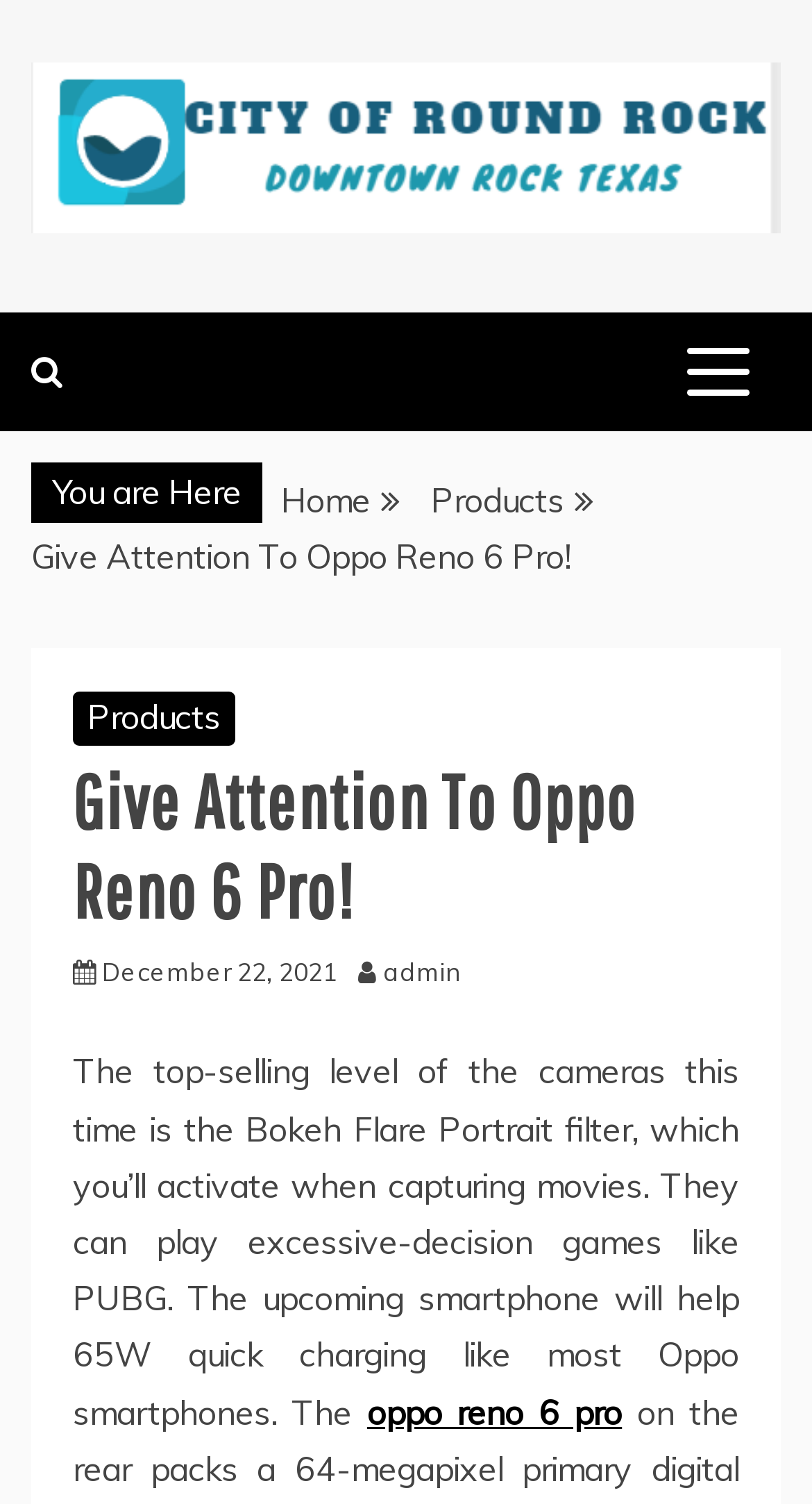Identify the bounding box of the UI component described as: "oppo reno 6 pro".

[0.452, 0.925, 0.766, 0.952]